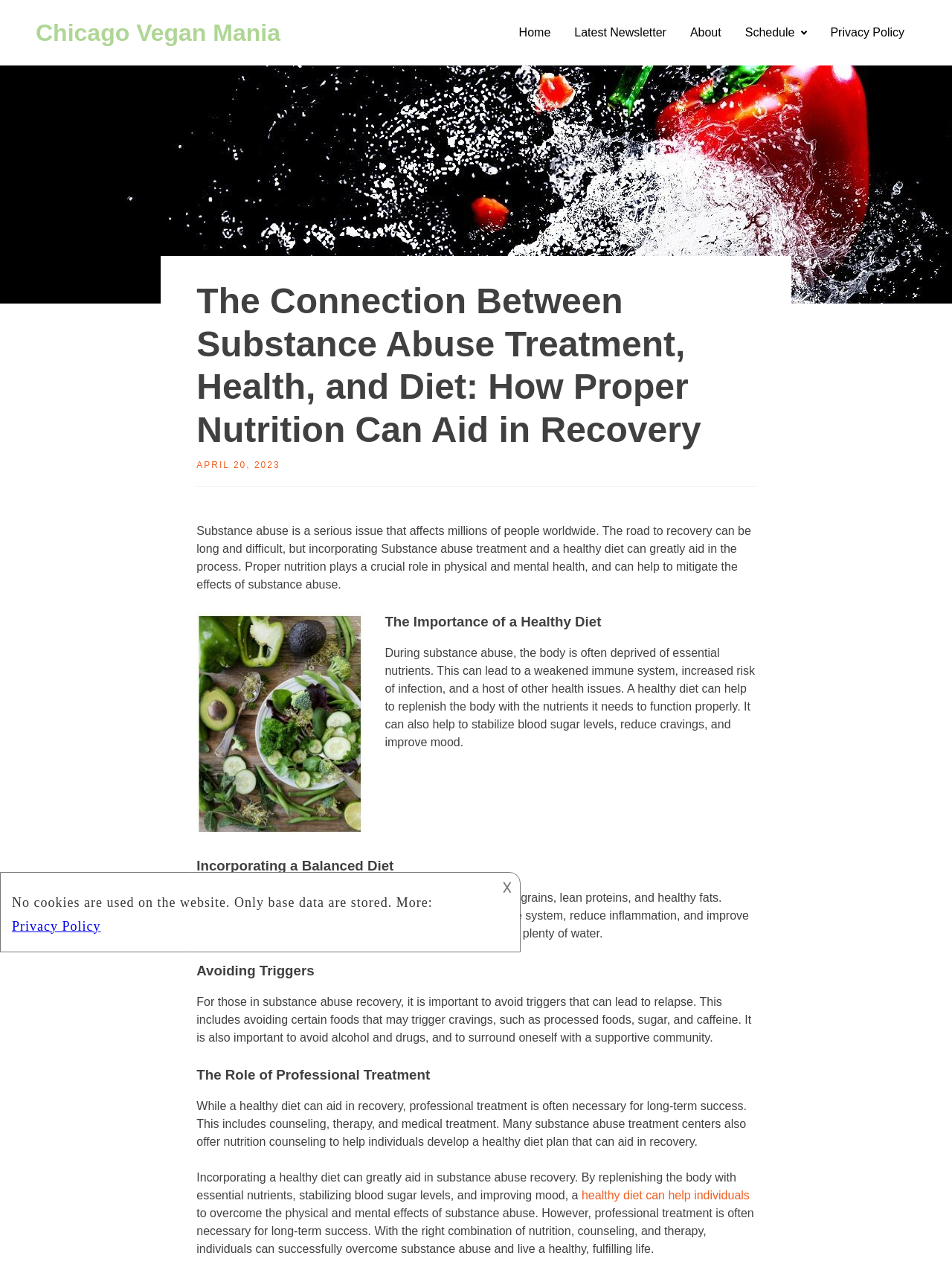Determine the bounding box coordinates of the section to be clicked to follow the instruction: "Click the link to read more about 'APRIL 20, 2023'". The coordinates should be given as four float numbers between 0 and 1, formatted as [left, top, right, bottom].

[0.206, 0.361, 0.294, 0.37]